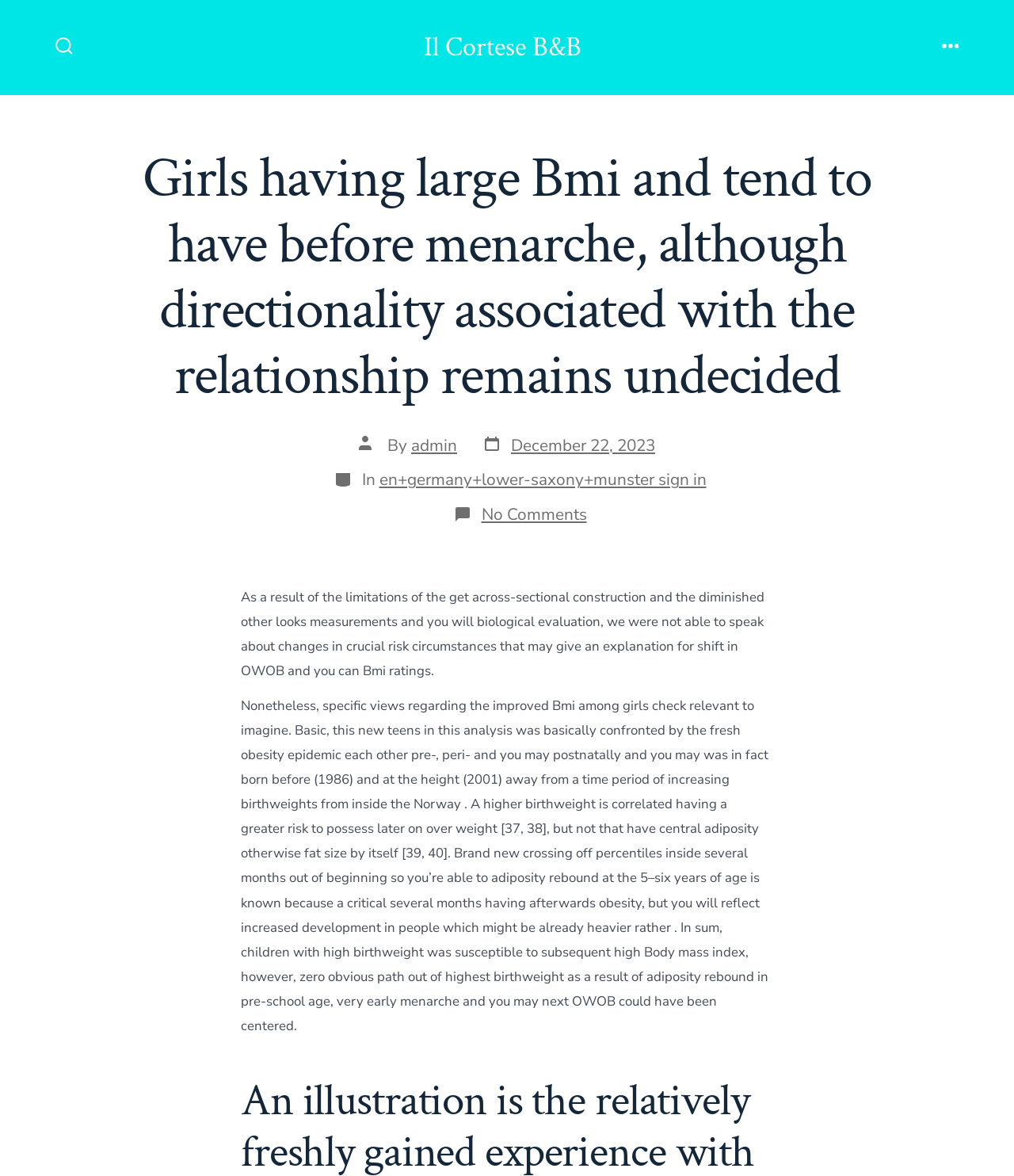Can you determine the main header of this webpage?

Girls having large Bmi and tend to have before menarche, although directionality associated with the relationship remains undecided